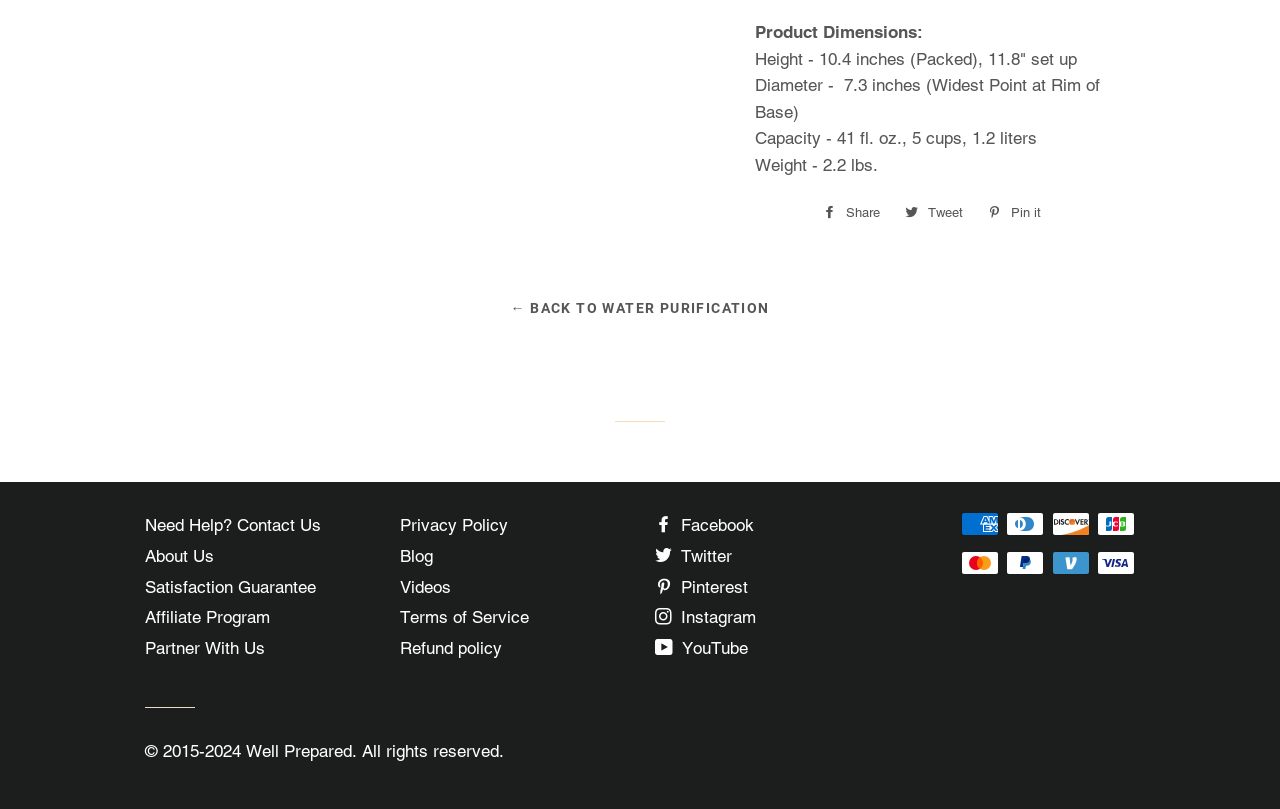How many links are there in the footer section?
Please answer using one word or phrase, based on the screenshot.

13